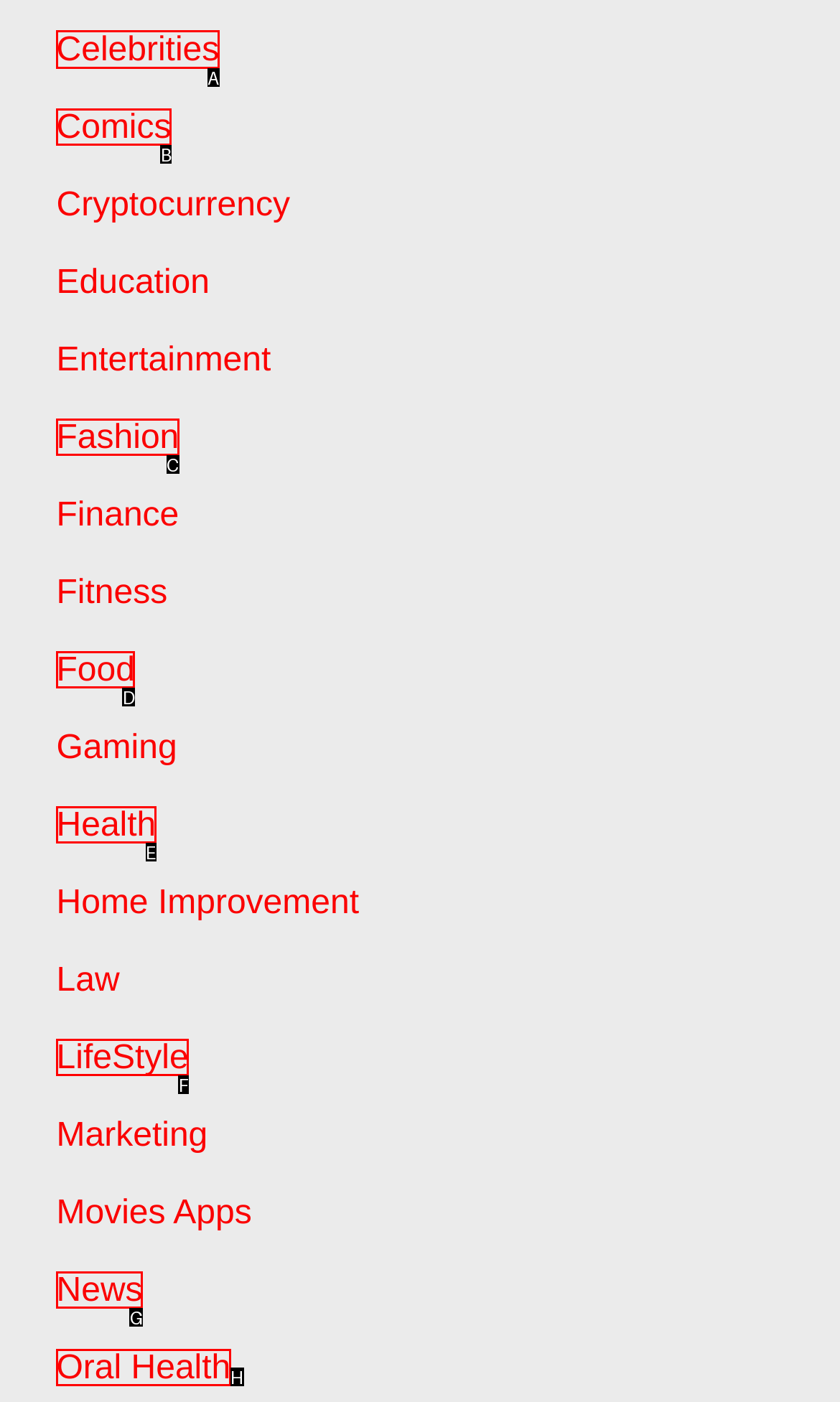Identify the letter of the UI element you need to select to accomplish the task: Click on Celebrities.
Respond with the option's letter from the given choices directly.

A